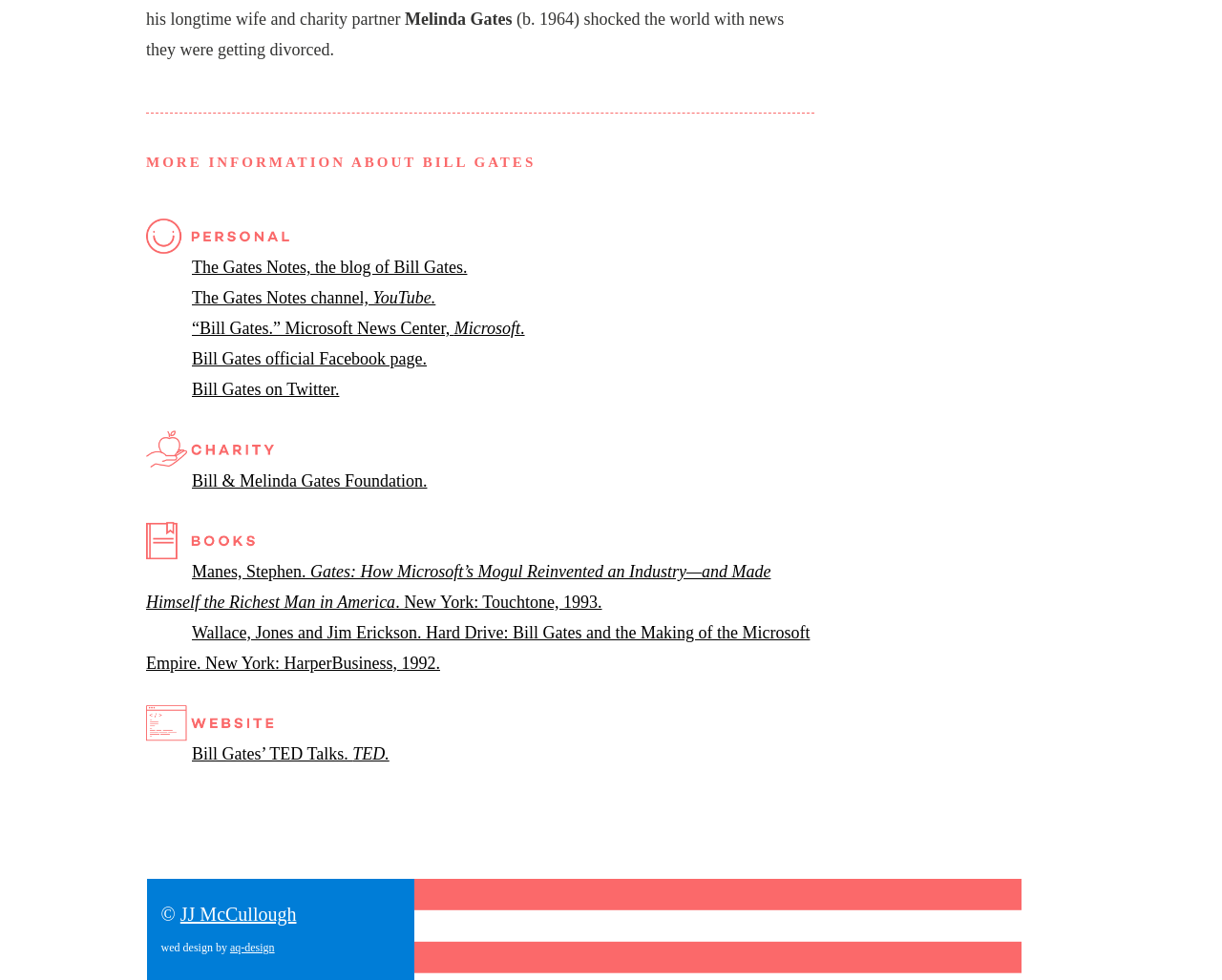How many social media platforms are linked to Bill Gates' profiles?
Please provide a single word or phrase as your answer based on the image.

3